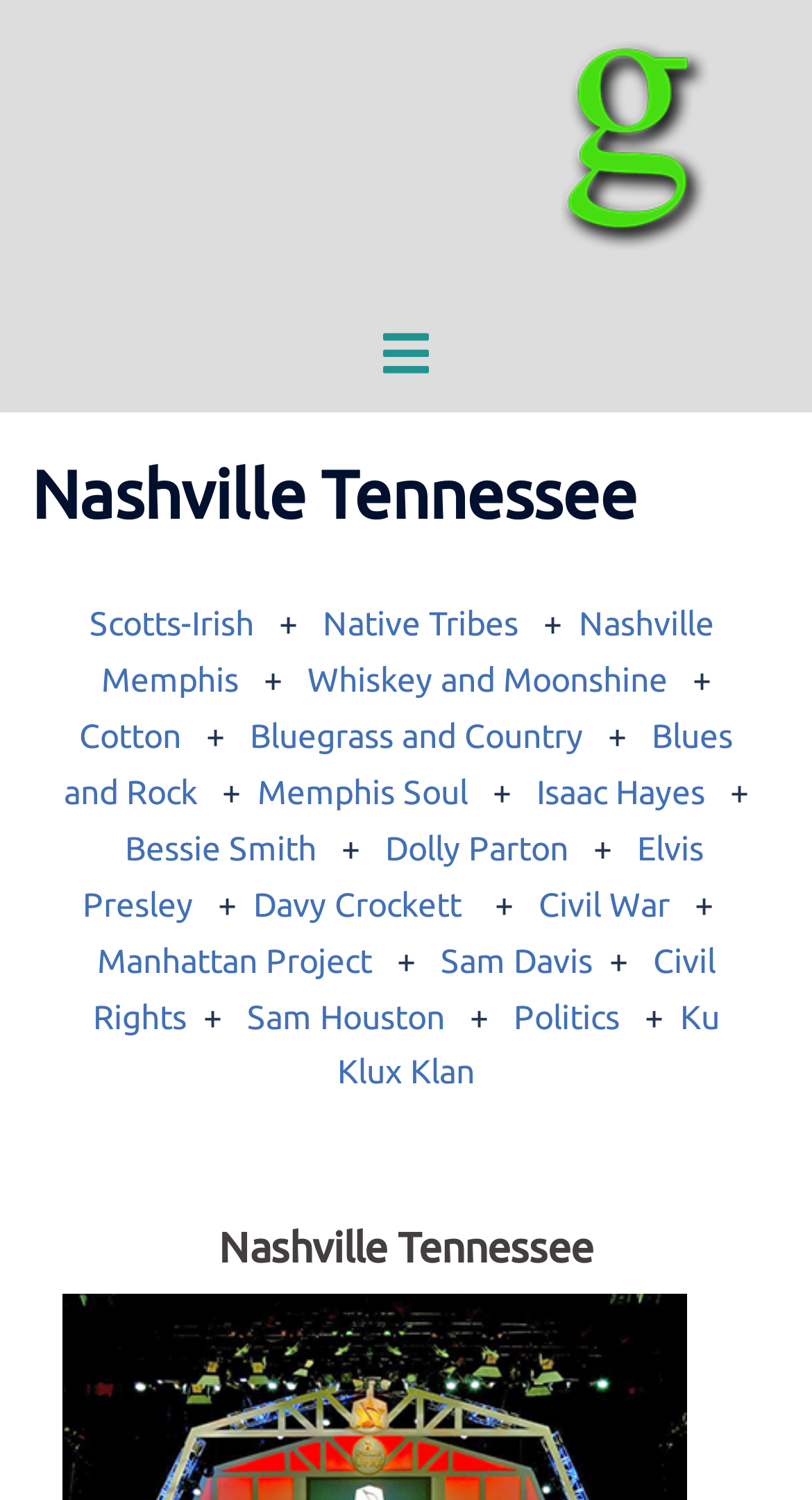What is the theme of the webpage?
Provide a detailed answer to the question using information from the image.

The theme of the webpage can be inferred from the various links and headings on the webpage, which all seem to be related to Nashville, Tennessee, including its history, music, and famous people.